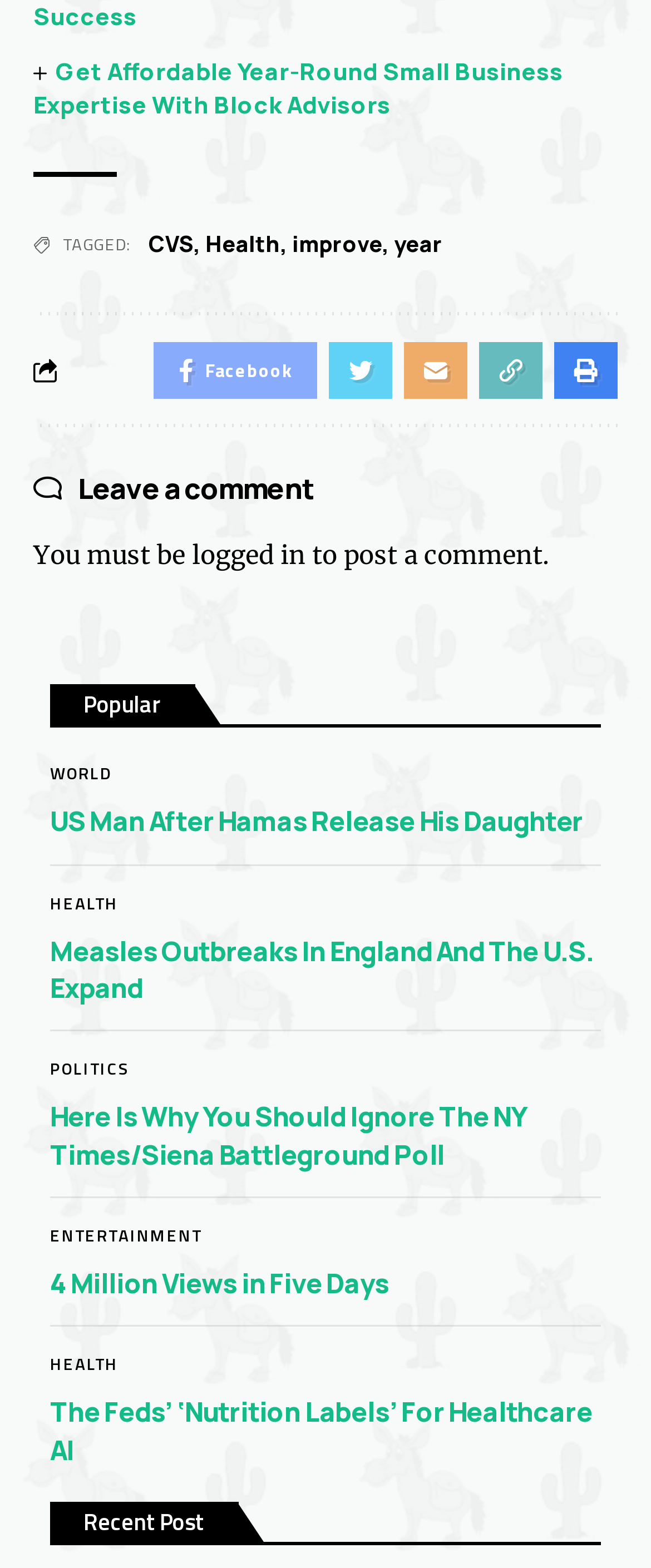Calculate the bounding box coordinates for the UI element based on the following description: "Facebook". Ensure the coordinates are four float numbers between 0 and 1, i.e., [left, top, right, bottom].

[0.236, 0.218, 0.487, 0.254]